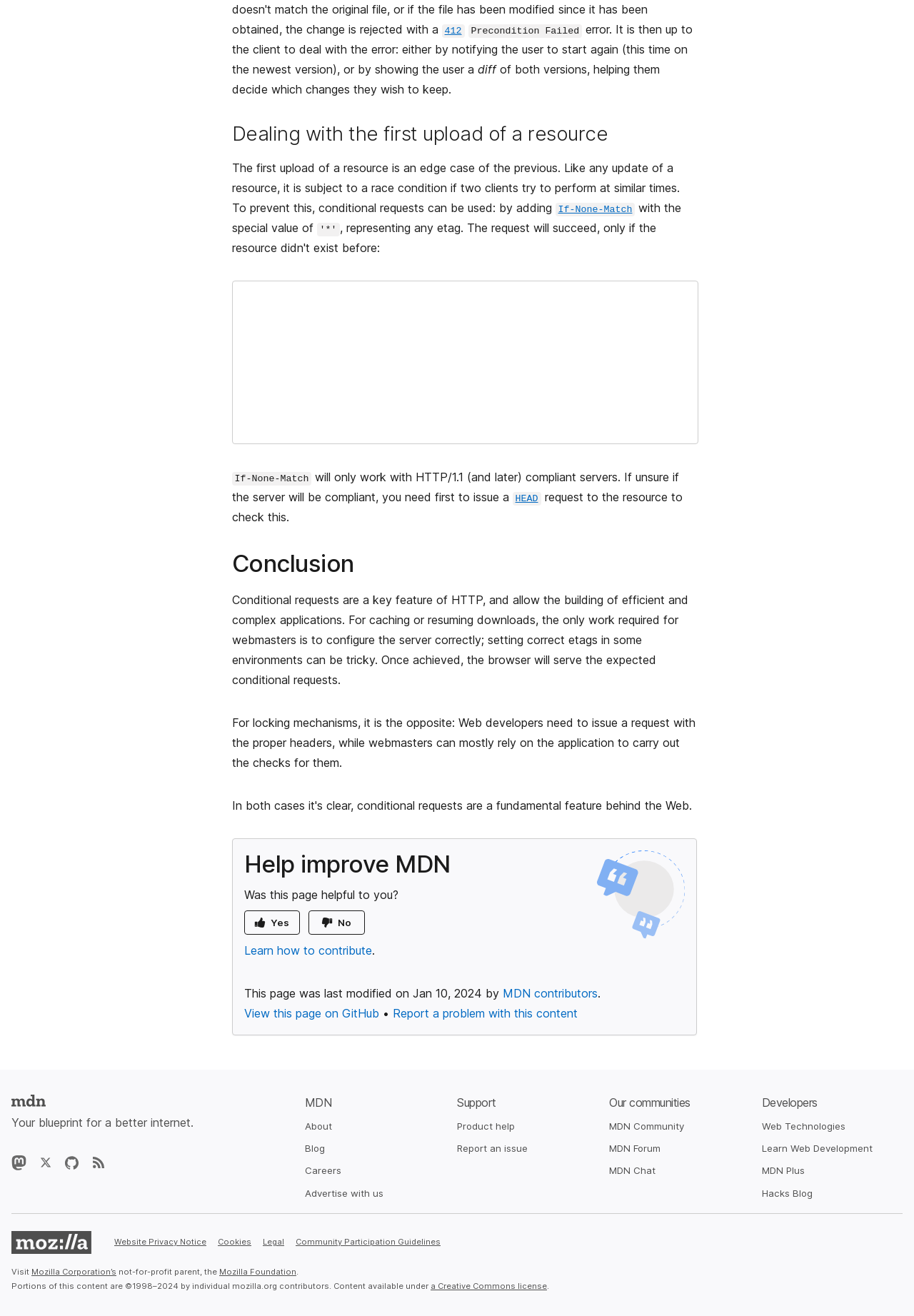Find the bounding box of the UI element described as follows: "View this page on GitHub".

[0.267, 0.764, 0.415, 0.775]